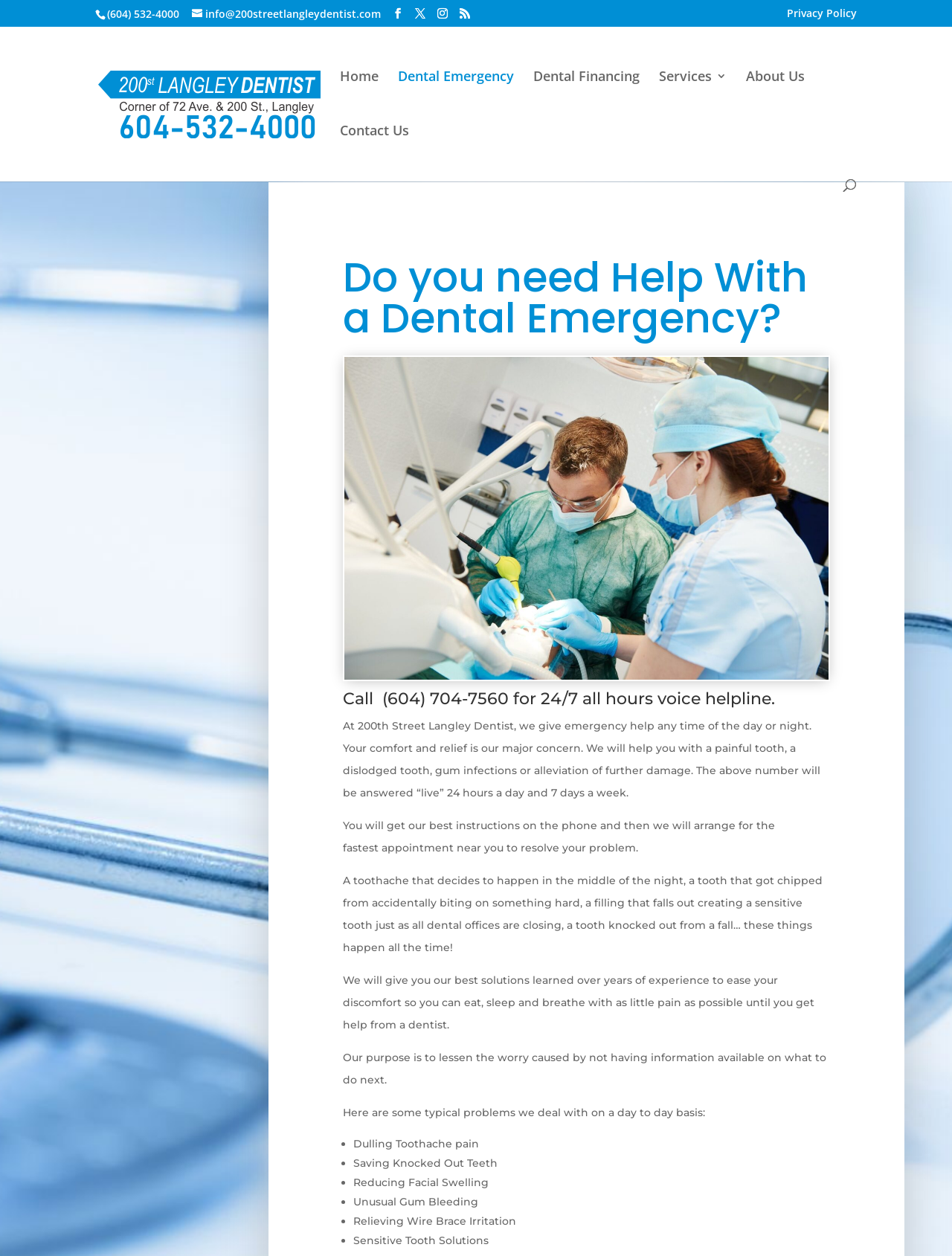Please specify the coordinates of the bounding box for the element that should be clicked to carry out this instruction: "Contact the dentist". The coordinates must be four float numbers between 0 and 1, formatted as [left, top, right, bottom].

[0.357, 0.099, 0.43, 0.143]